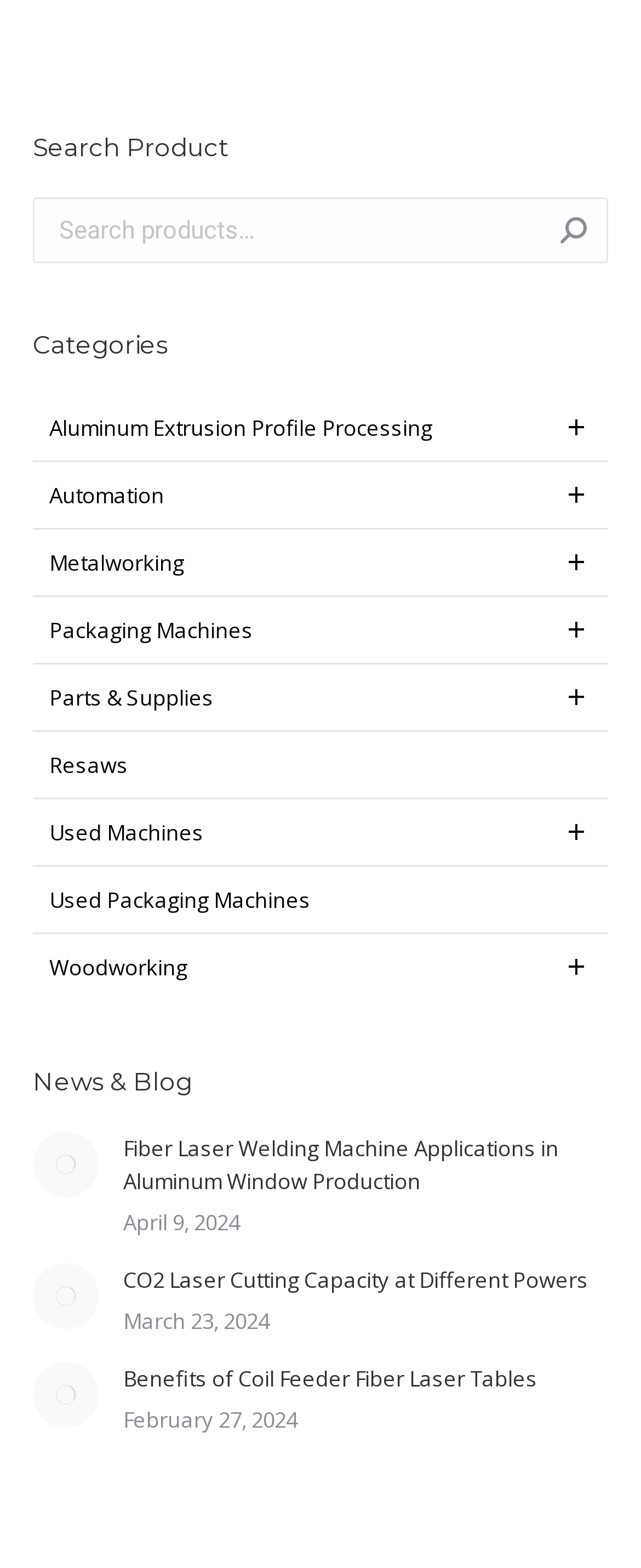Predict the bounding box for the UI component with the following description: "parent_node: Search name="s" placeholder="Search products…"".

[0.051, 0.126, 0.949, 0.168]